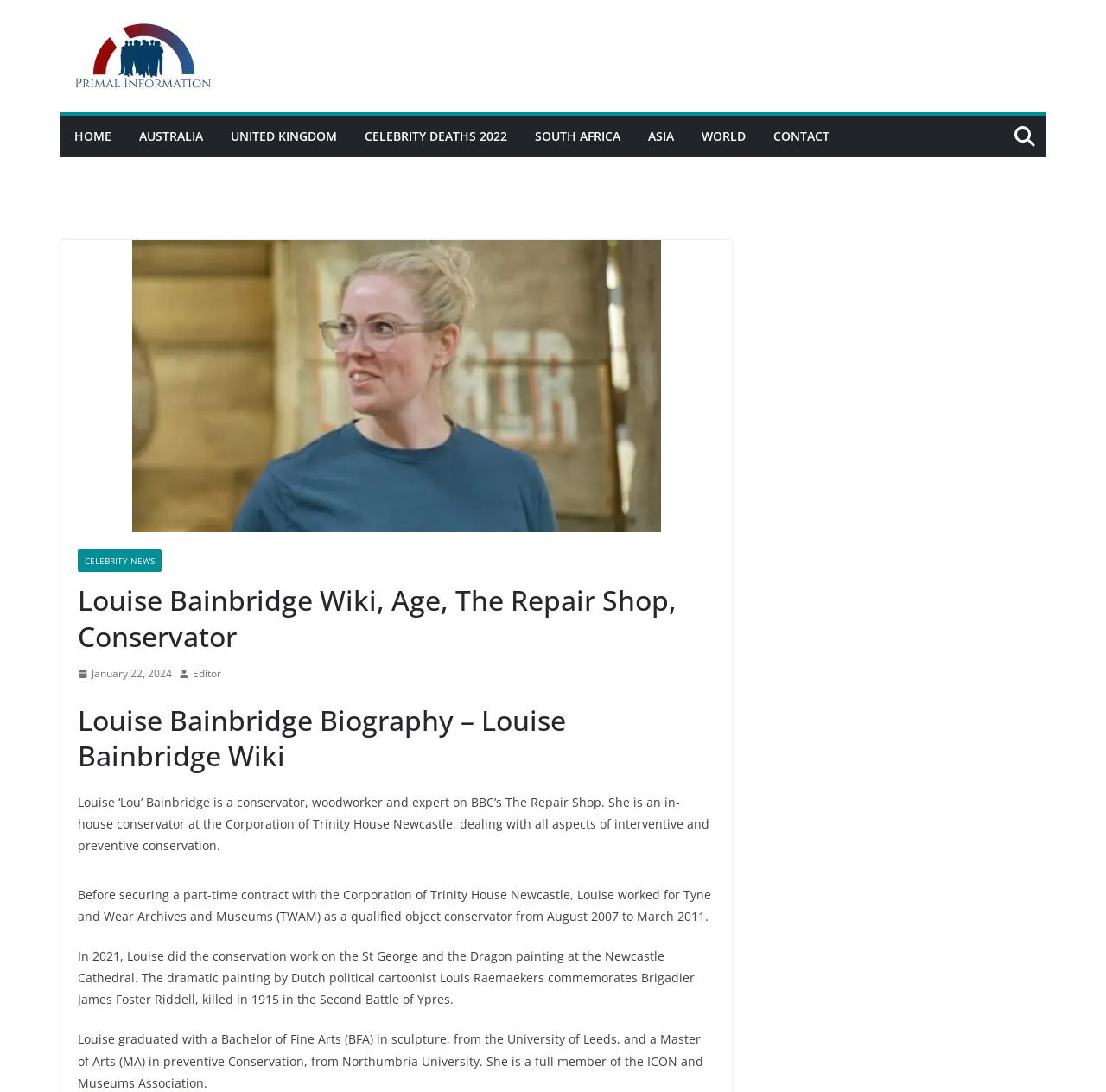What is Louise Bainbridge's profession?
Please provide a comprehensive answer based on the contents of the image.

Based on the webpage, Louise Bainbridge is described as a conservator, woodworker, and expert on BBC's The Repair Shop. This information is obtained from the StaticText element with the text 'Louise ‘Lou’ Bainbridge is a conservator, woodworker and expert on BBC’s The Repair Shop.'